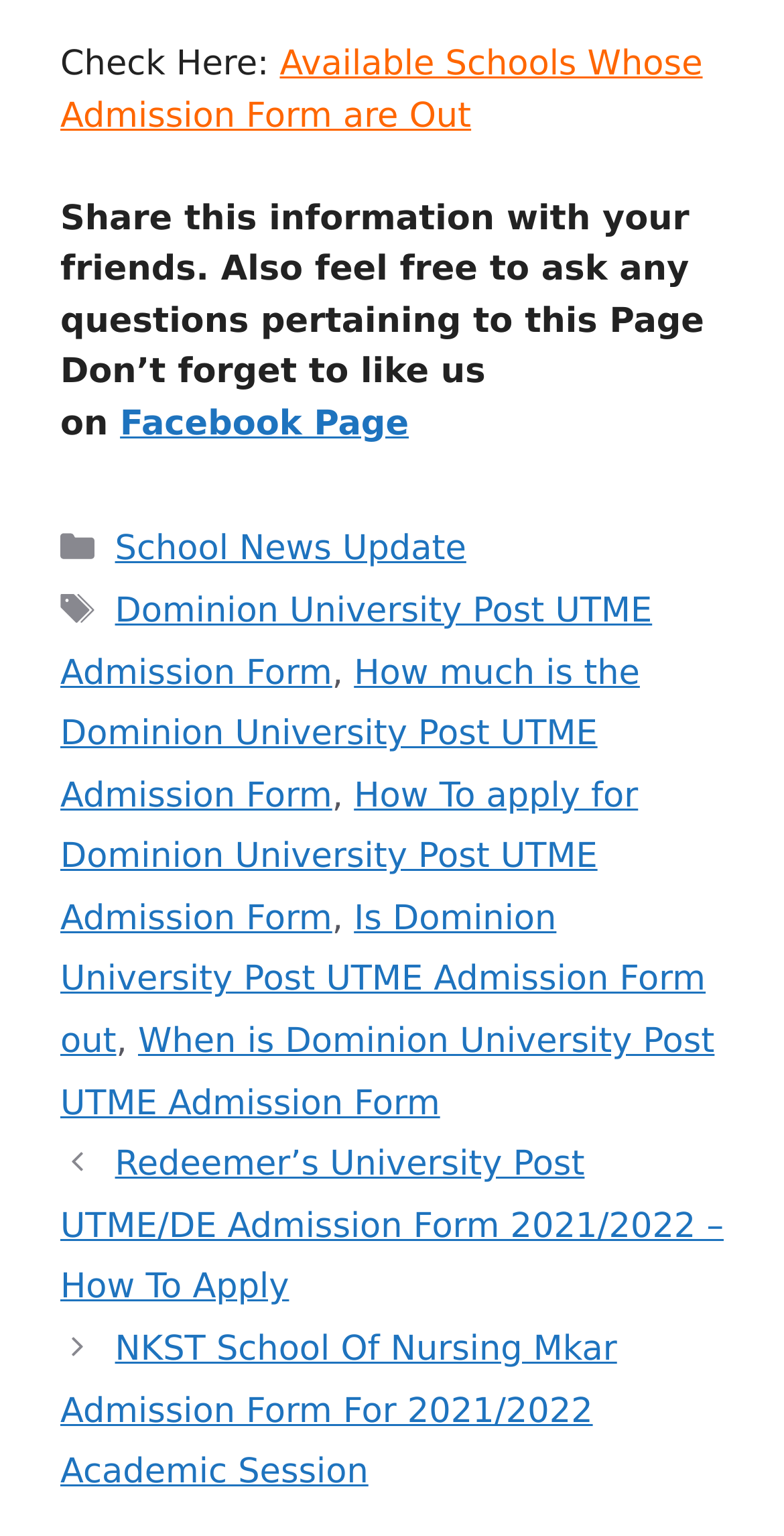Provide the bounding box coordinates for the UI element that is described as: "Facebook Page".

[0.153, 0.263, 0.521, 0.289]